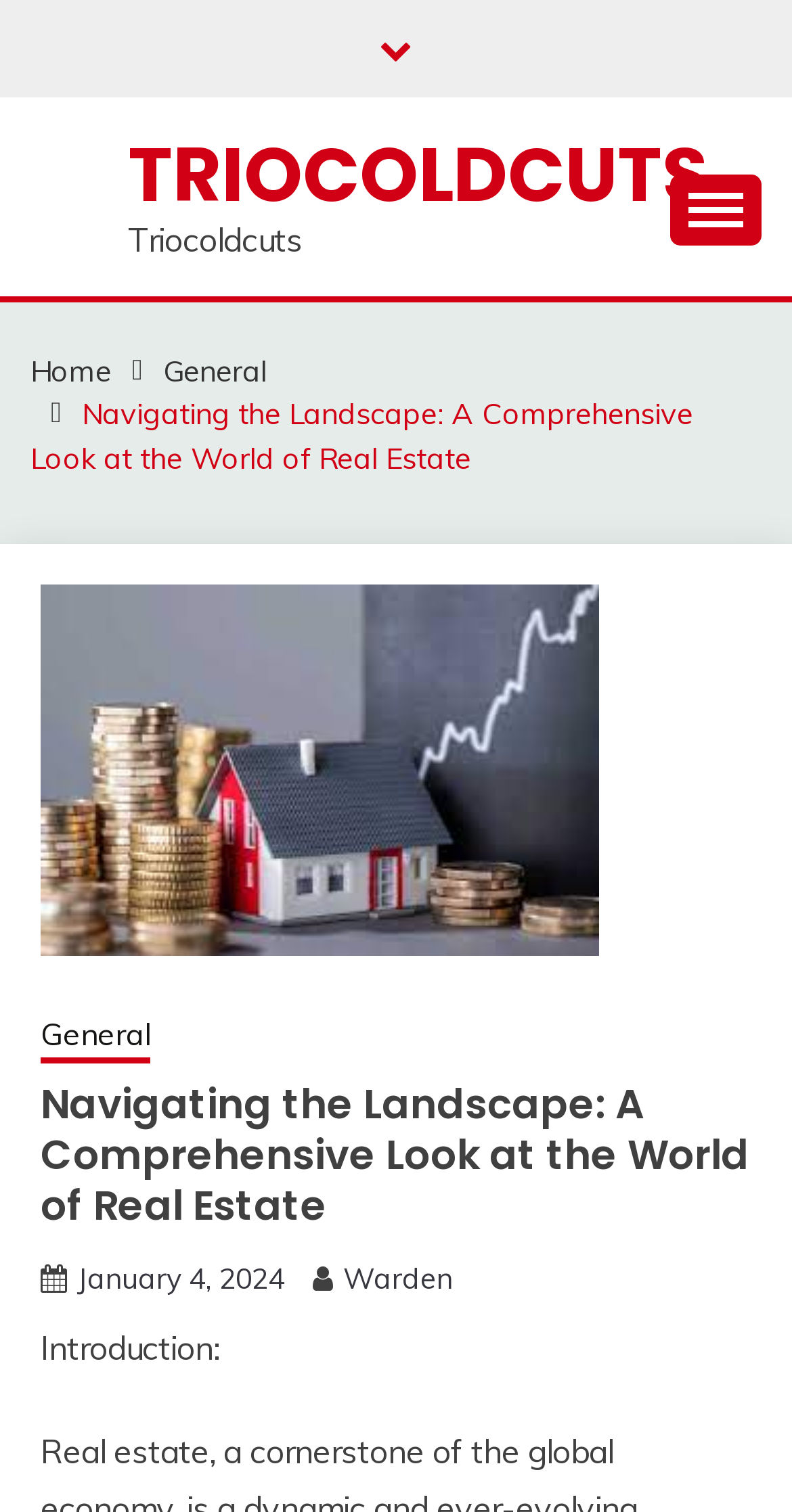Give a concise answer using only one word or phrase for this question:
What is the text above the figure?

Introduction: